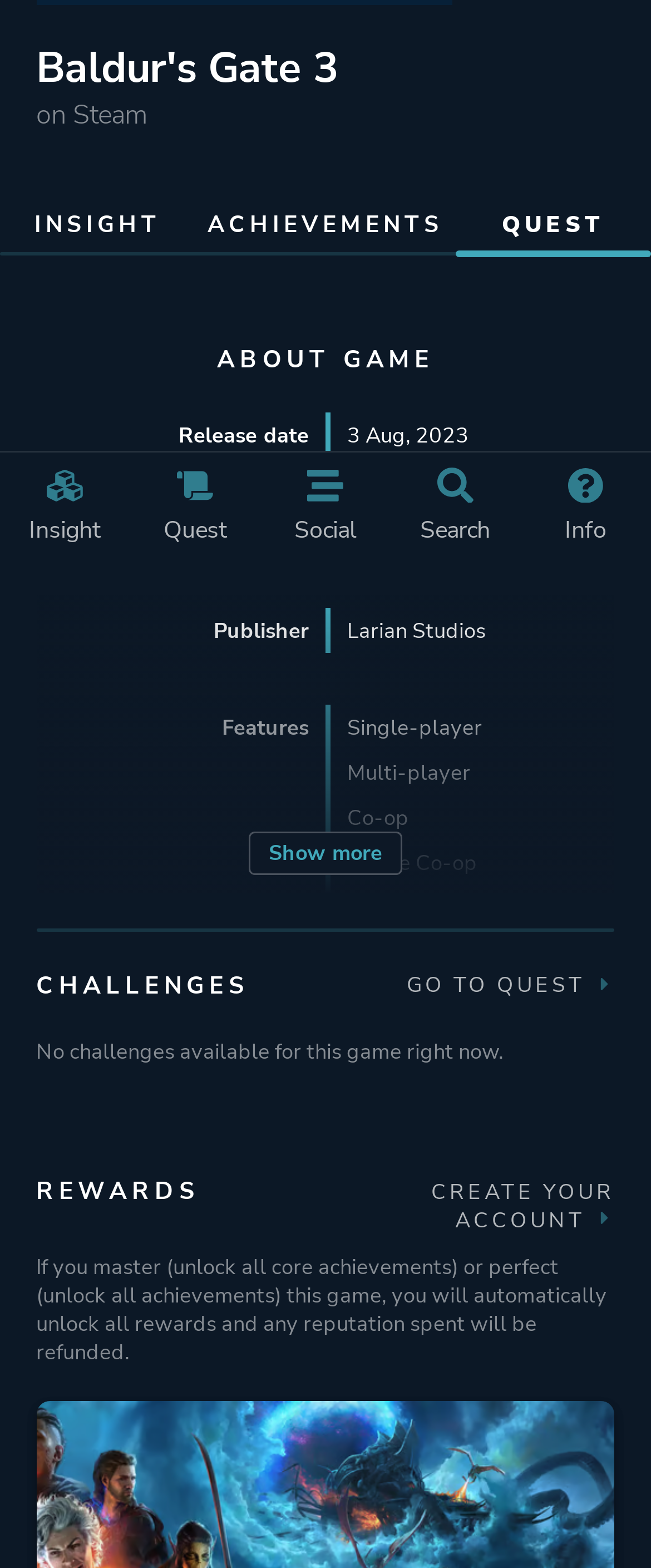Identify the bounding box for the UI element specified in this description: "Larian Studios". The coordinates must be four float numbers between 0 and 1, formatted as [left, top, right, bottom].

[0.5, 0.387, 0.944, 0.416]